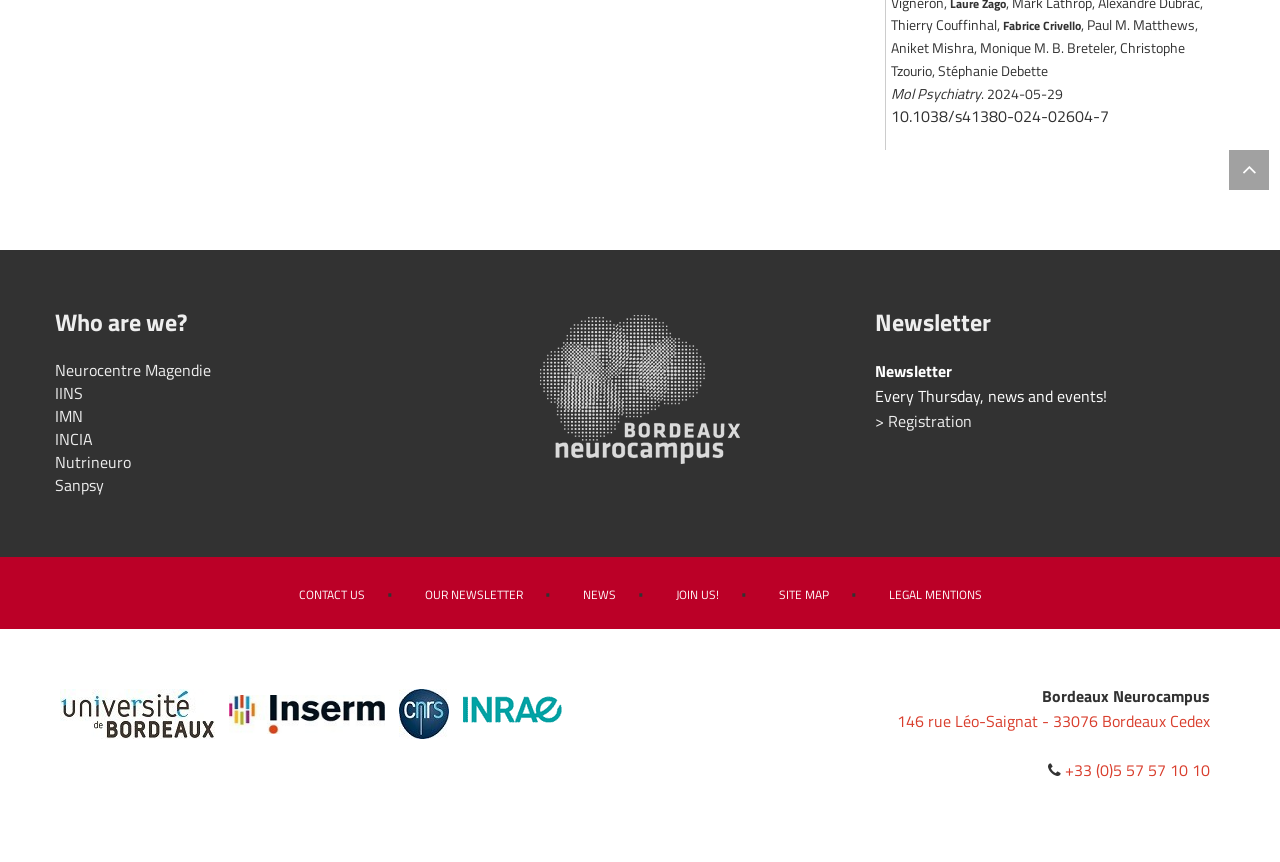Please specify the bounding box coordinates in the format (top-left x, top-left y, bottom-right x, bottom-right y), with values ranging from 0 to 1. Identify the bounding box for the UI component described as follows: IMN

[0.043, 0.469, 0.065, 0.497]